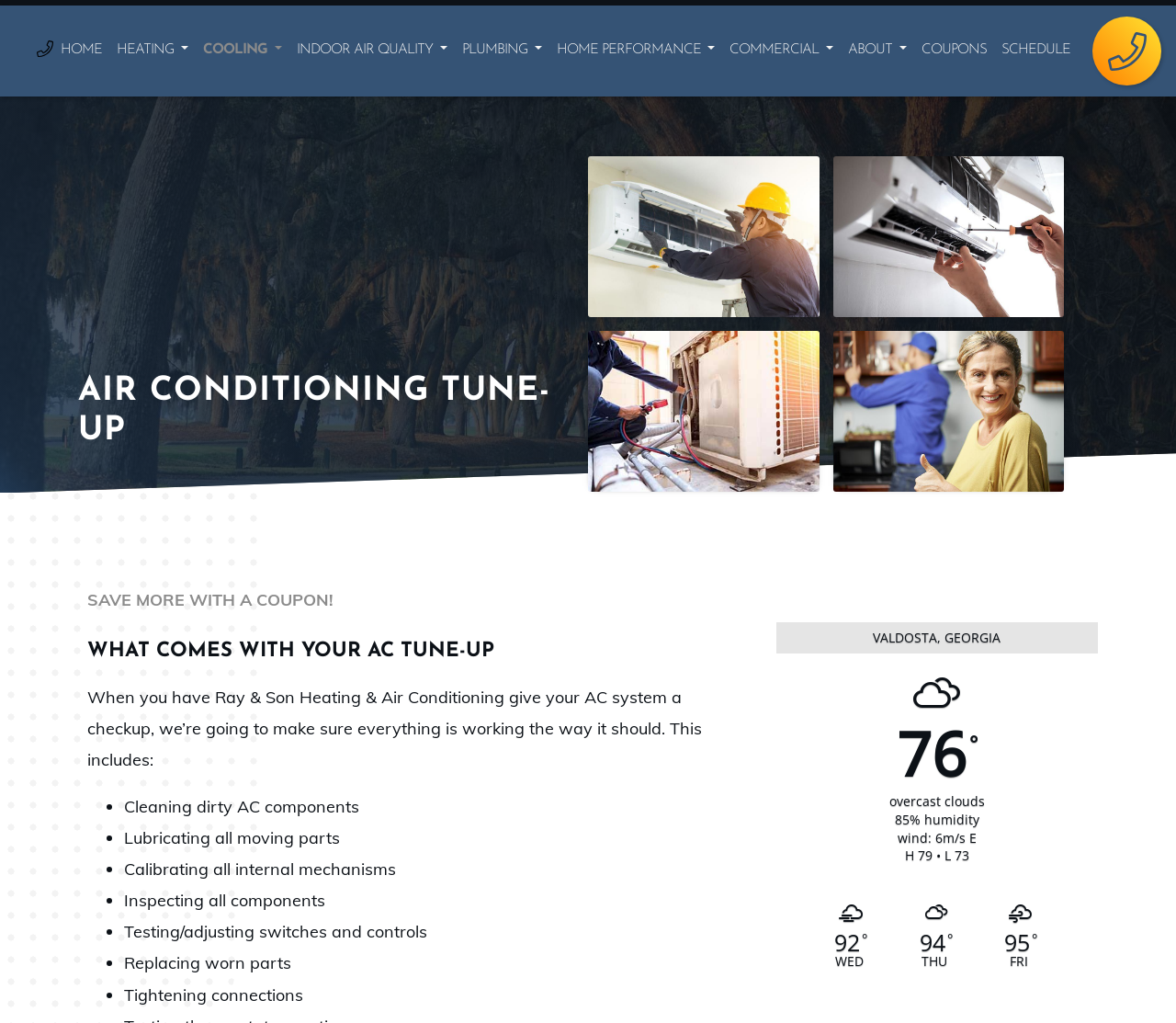Using the information in the image, give a comprehensive answer to the question: 
What areas does Ray & Son serve?

The webpage mentions that Ray & Son serves various areas in Georgia, including Quitman, Valdosta, Nashville, Lakeland, Adel, and Sparks, as listed in the text on the page.